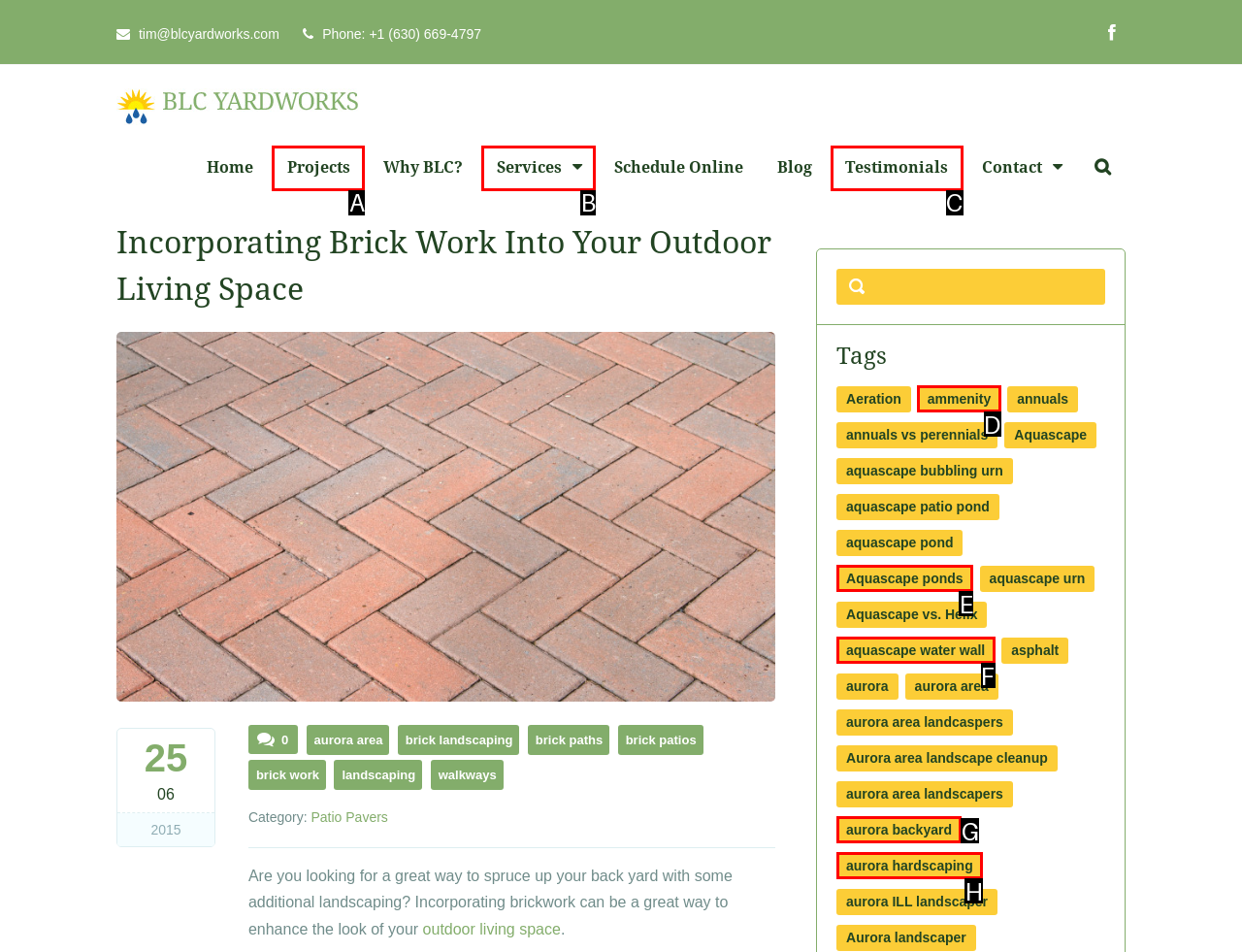Based on the description Testimonials, identify the most suitable HTML element from the options. Provide your answer as the corresponding letter.

C